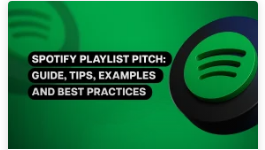Elaborate on the contents of the image in great detail.

The image features a vibrant green background with the iconic Spotify logo prominently displayed along with the text "SPOTIFY PLAYLIST PITCH: GUIDE, TIPS, EXAMPLES AND BEST PRACTICES." This visual serves as a title card for an article that likely offers valuable insights into effectively pitching songs to Spotify playlists, encompassing best practices and illustrative examples. The design is eye-catching, catering to music artists and marketers looking to enhance their playlisting strategies and gain visibility on the platform.